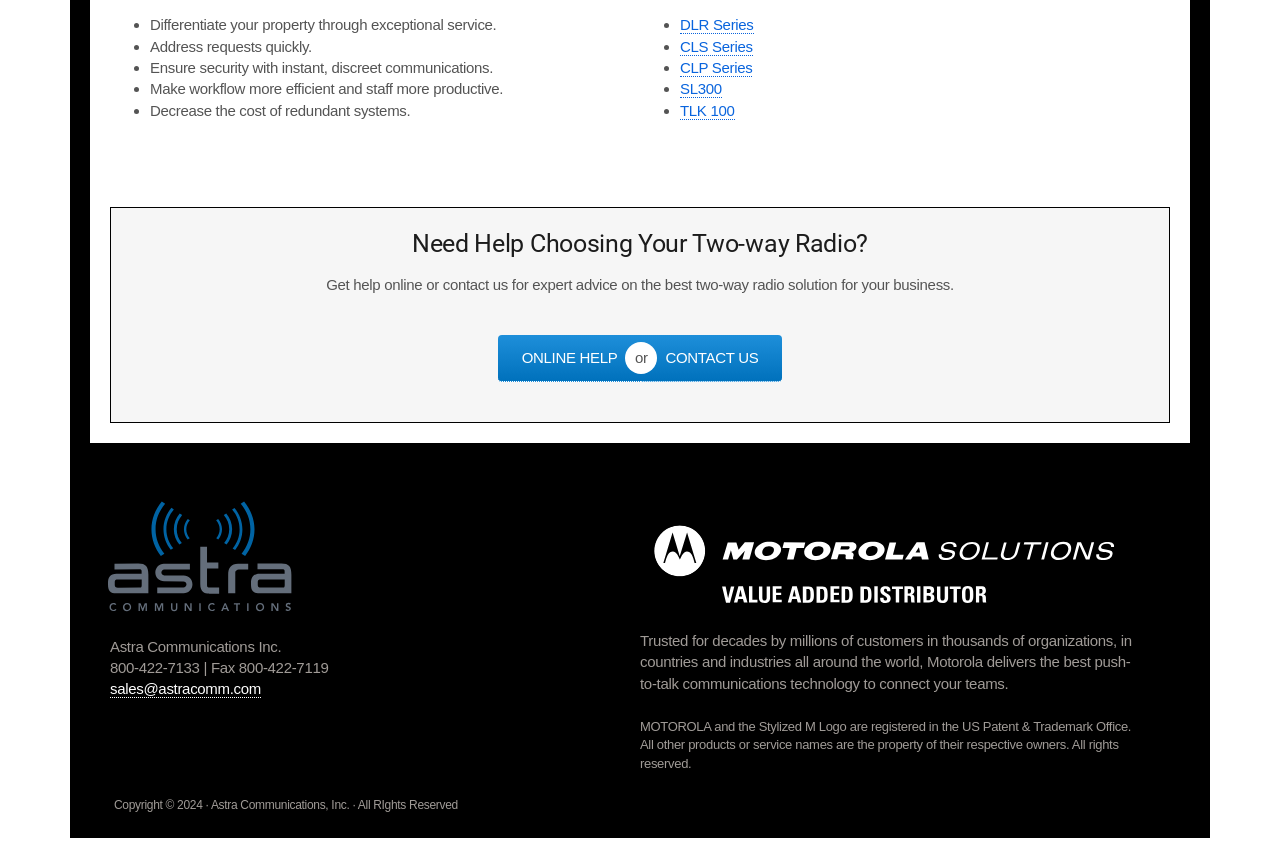Please identify the bounding box coordinates of the element I should click to complete this instruction: 'Email sales@astracomm.com'. The coordinates should be given as four float numbers between 0 and 1, like this: [left, top, right, bottom].

[0.086, 0.793, 0.204, 0.814]